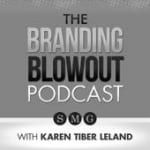What is the background of the logo?
Refer to the image and offer an in-depth and detailed answer to the question.

The caption describes the logo as having 'bold text against a gradient background', indicating that the background of the logo is a gradient, which enhances the visibility and draws attention.